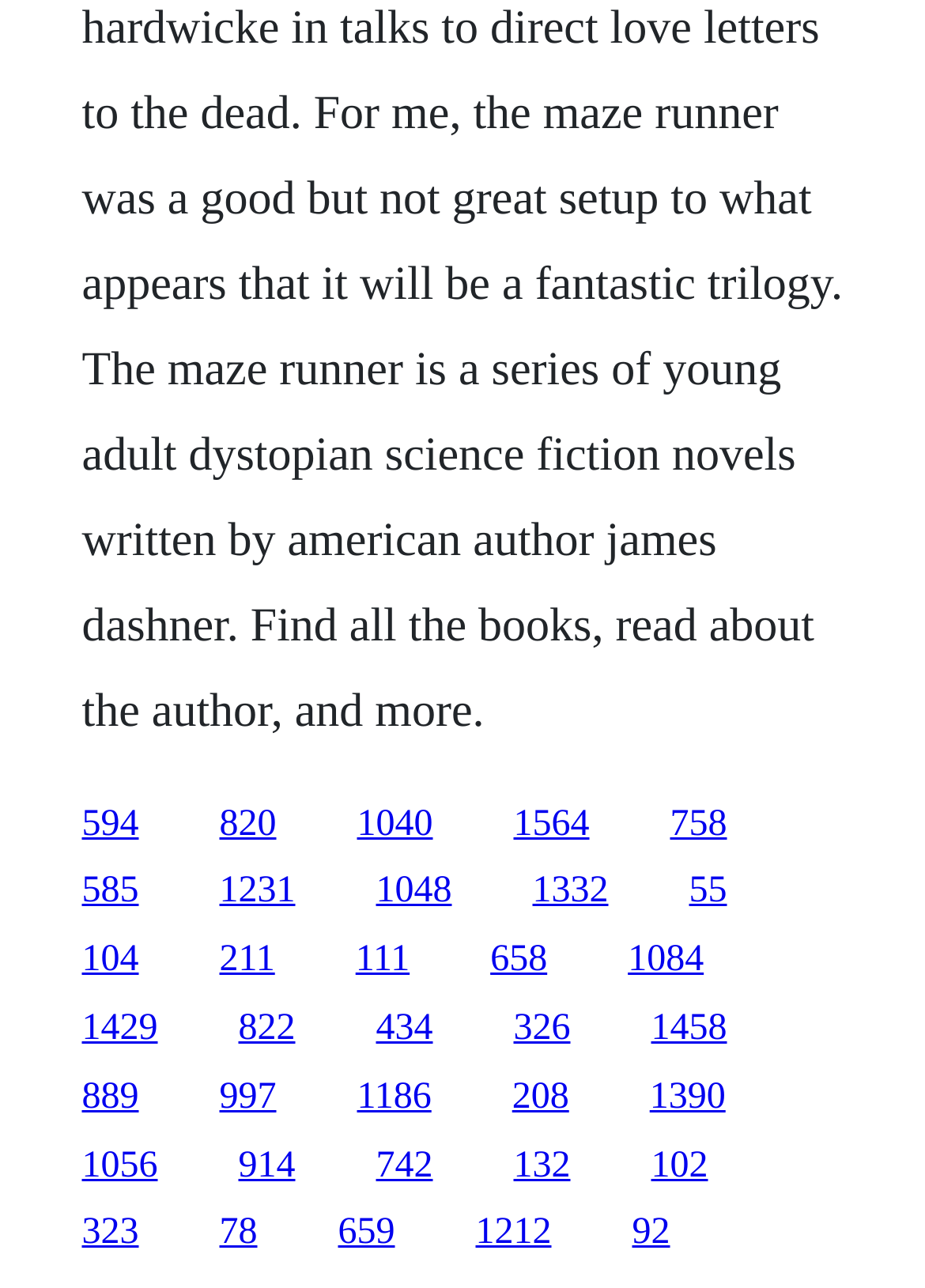Are there any links with a width greater than 0.1?
Please respond to the question with as much detail as possible.

I checked the bounding box coordinates of each link and found that none of them have a width greater than 0.1. The widest link has a width of approximately 0.092, which is still less than 0.1.